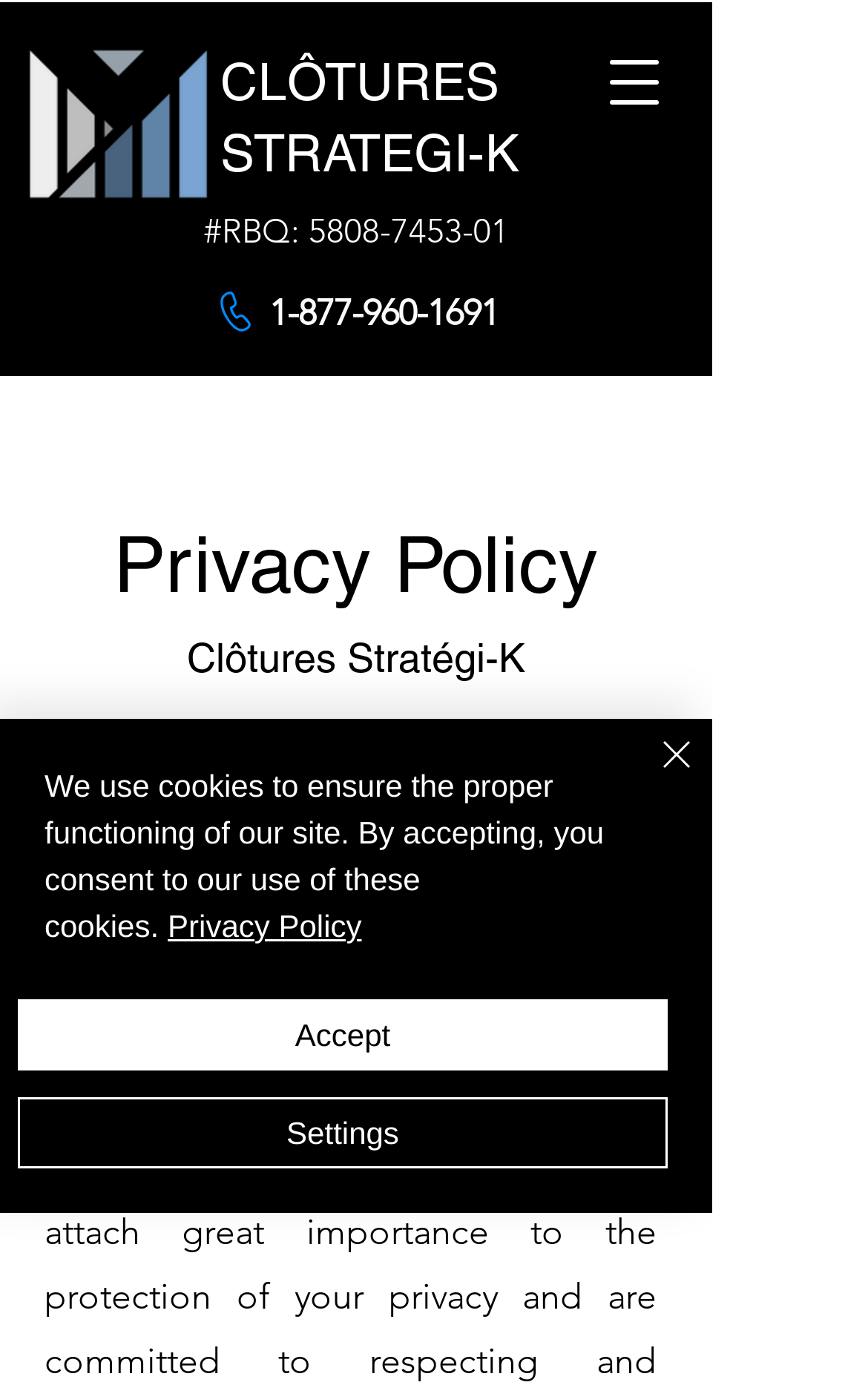Identify the bounding box coordinates of the region that should be clicked to execute the following instruction: "Click the company logo".

[0.028, 0.027, 0.244, 0.146]